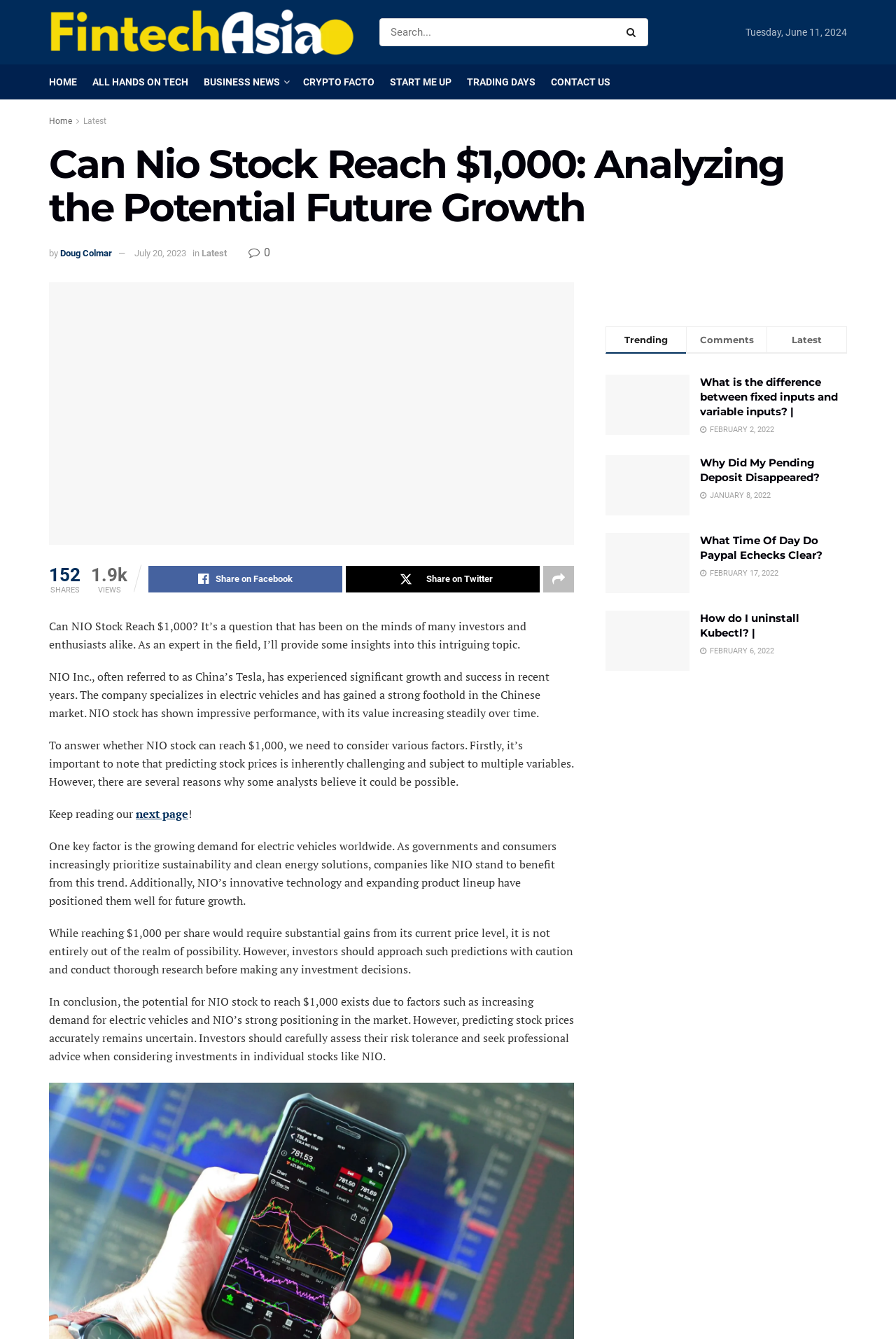Refer to the screenshot and give an in-depth answer to this question: What is the date of the article?

I found the date of the article by looking at the author section, where it says 'by Doug Colmar' followed by the date 'July 20, 2023'.